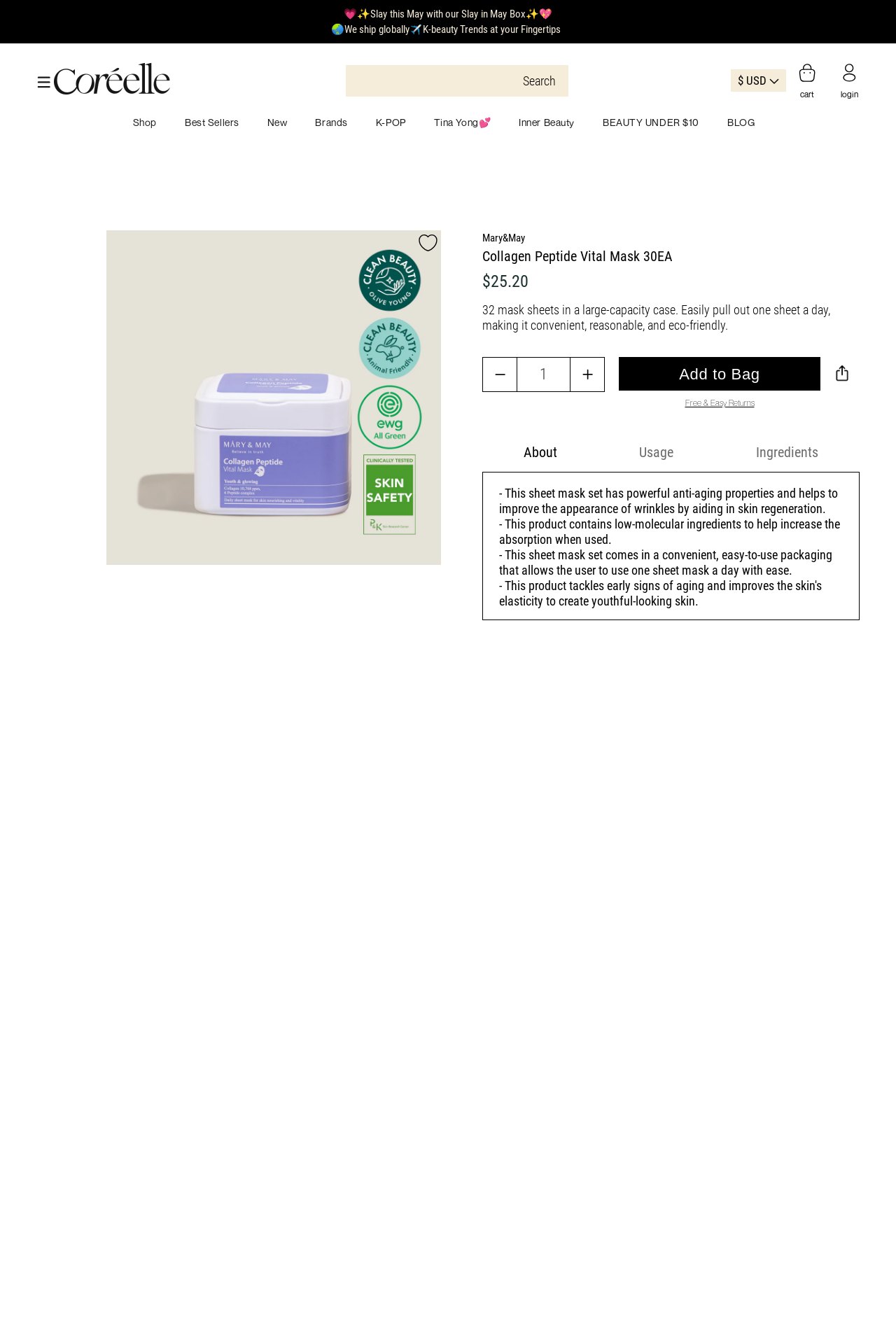What is the benefit of the low-molecular ingredients in the product?
Refer to the screenshot and answer in one word or phrase.

Increase absorption